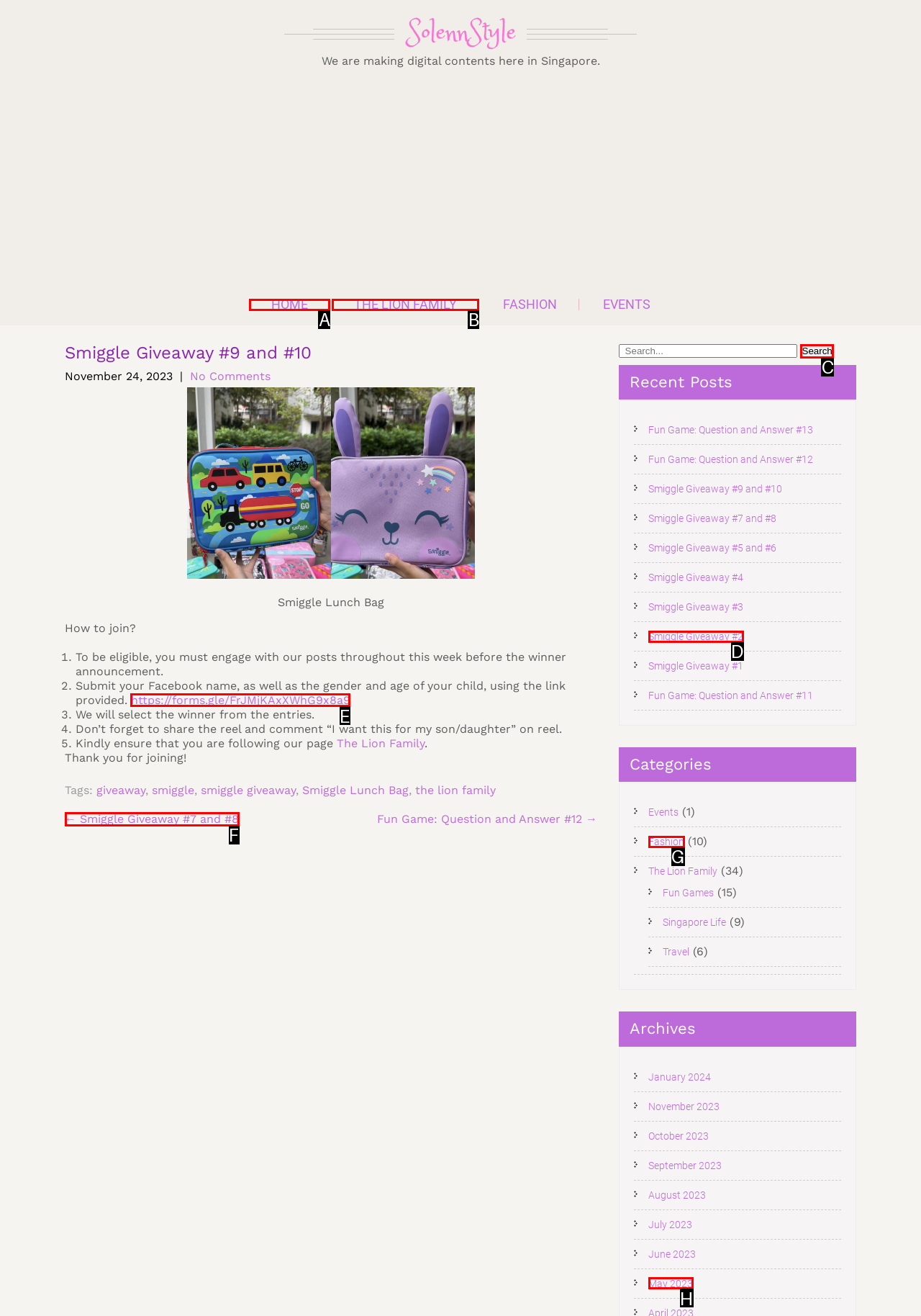Point out the specific HTML element to click to complete this task: Book online Reply with the letter of the chosen option.

None